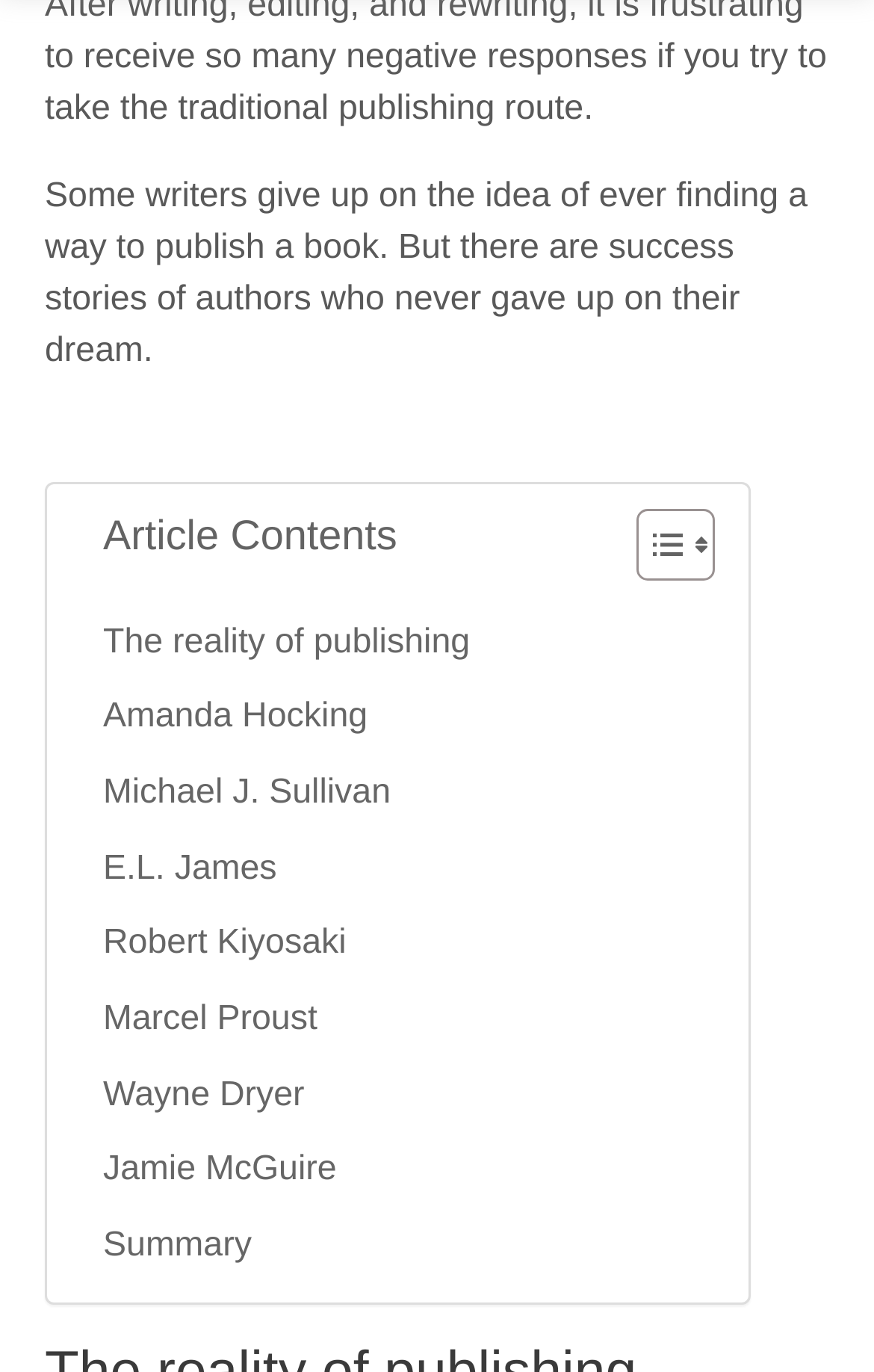What is the purpose of the 'Toggle Table of Content' button?
Please provide an in-depth and detailed response to the question.

The purpose of the 'Toggle Table of Content' button can be inferred from its text and the fact that it is a button, which suggests that it is interactive and can be used to show or hide the table of content.